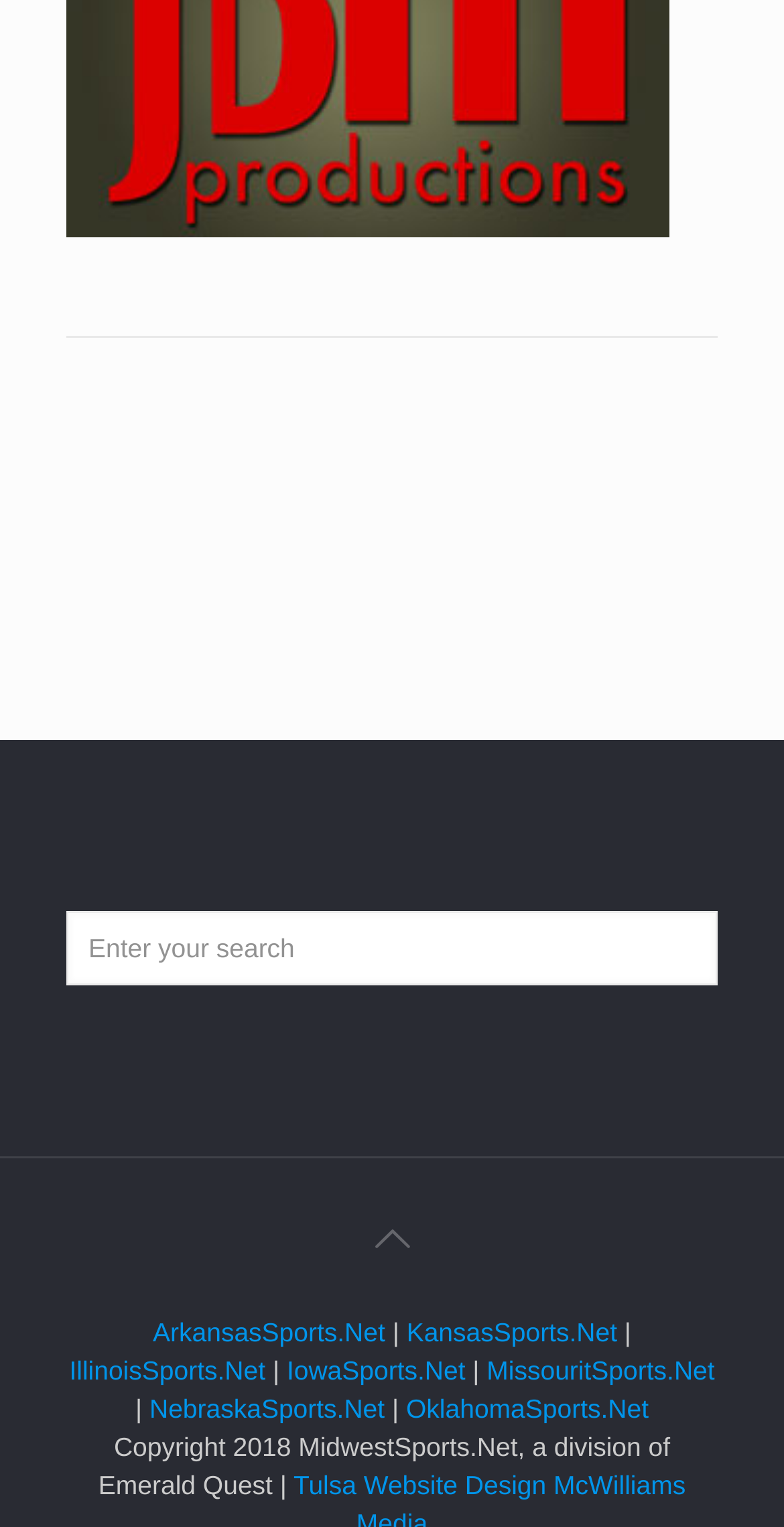Identify the bounding box of the HTML element described here: "name="s" placeholder="Enter your search"". Provide the coordinates as four float numbers between 0 and 1: [left, top, right, bottom].

[0.085, 0.596, 0.915, 0.645]